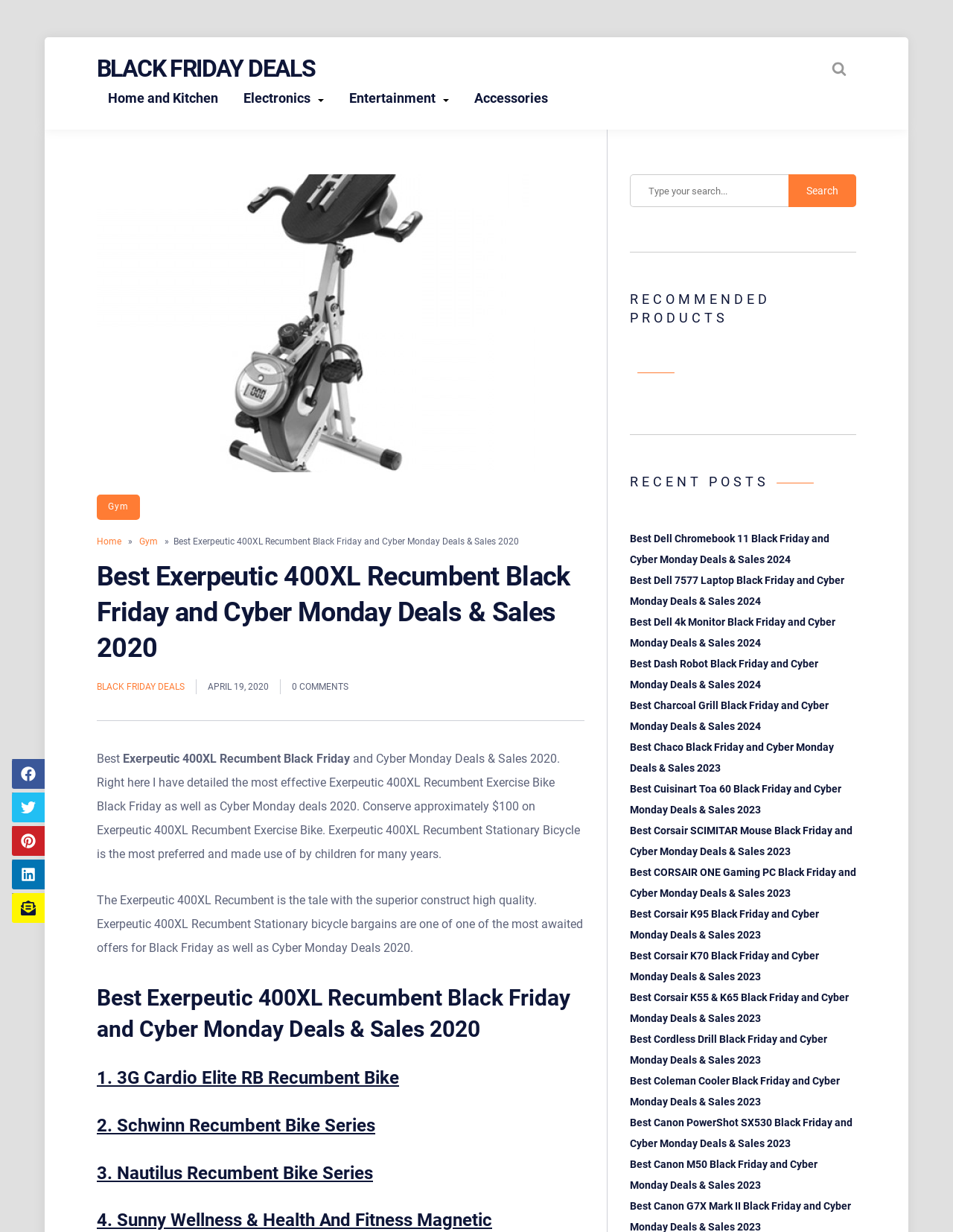Locate and extract the text of the main heading on the webpage.

BLACK FRIDAY DEALS